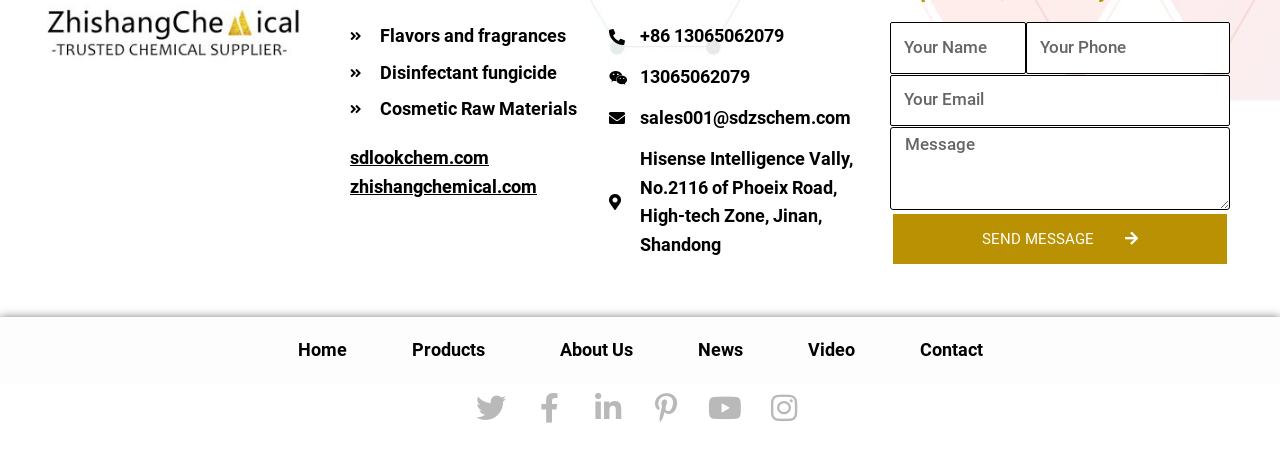What is the company's phone number?
Please give a detailed and elaborate answer to the question based on the image.

The phone number can be found in the middle of the webpage, below the links to different product categories. It is displayed as a static text element with the bounding box coordinates [0.5, 0.056, 0.612, 0.102].